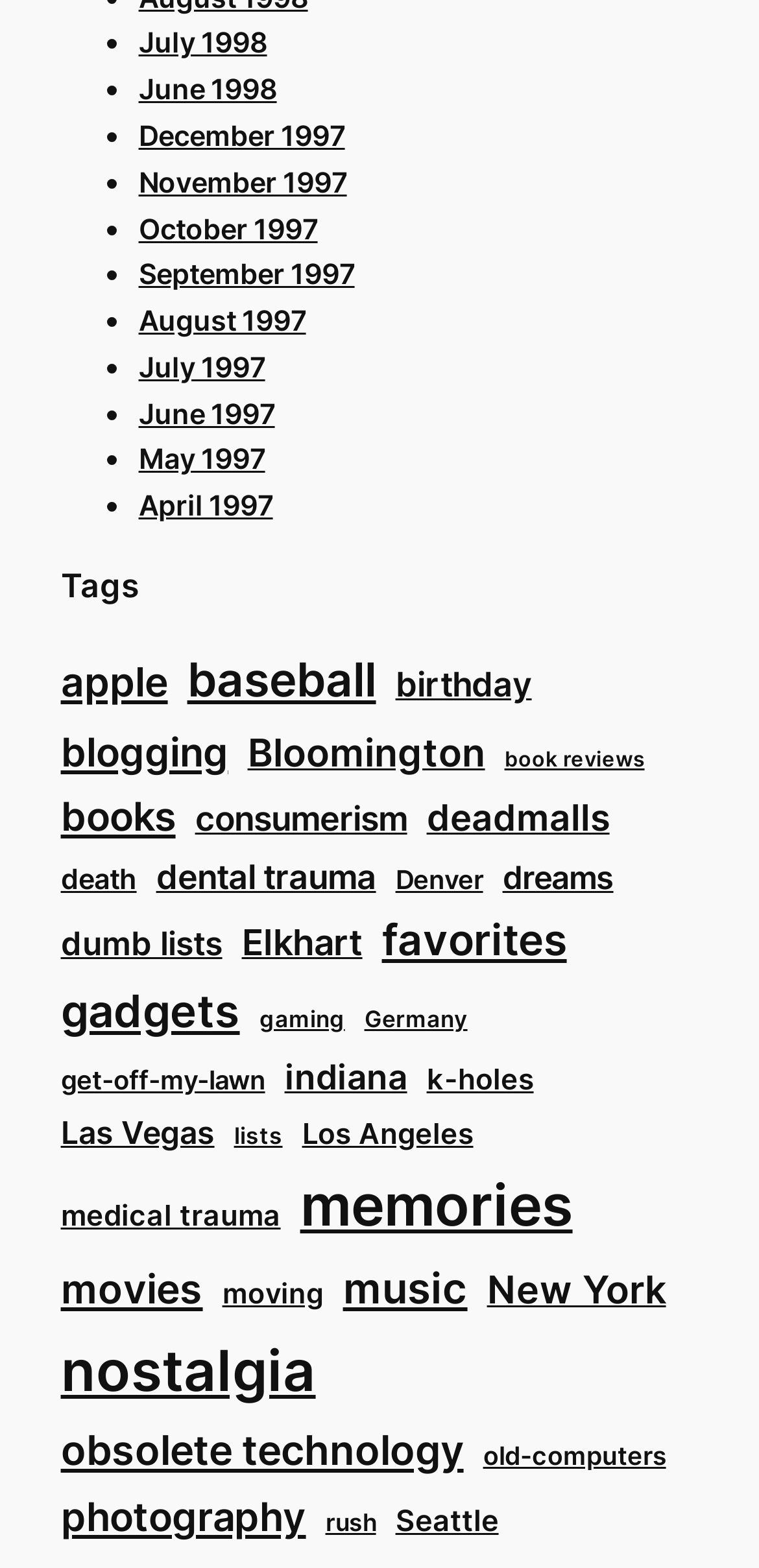Please provide the bounding box coordinates for the element that needs to be clicked to perform the instruction: "Browse the 'photography' section". The coordinates must consist of four float numbers between 0 and 1, formatted as [left, top, right, bottom].

[0.08, 0.947, 0.403, 0.988]